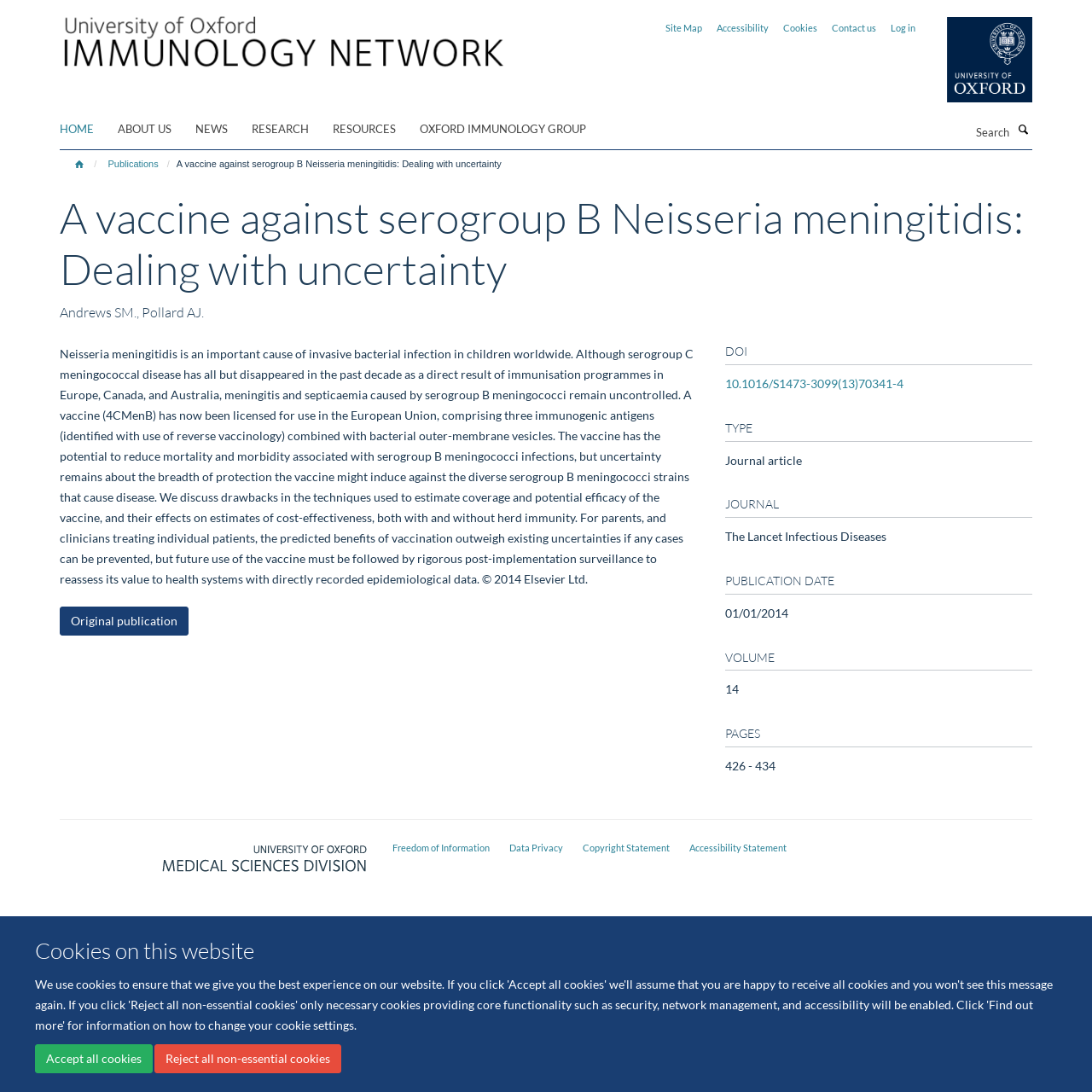What is the purpose of the button 'Search' on the webpage?
Ensure your answer is thorough and detailed.

I inferred the purpose of the button by looking at its location on the webpage, which is in a section that appears to be a search bar, and its text label 'Search', which suggests that it is used to search for content on the webpage.